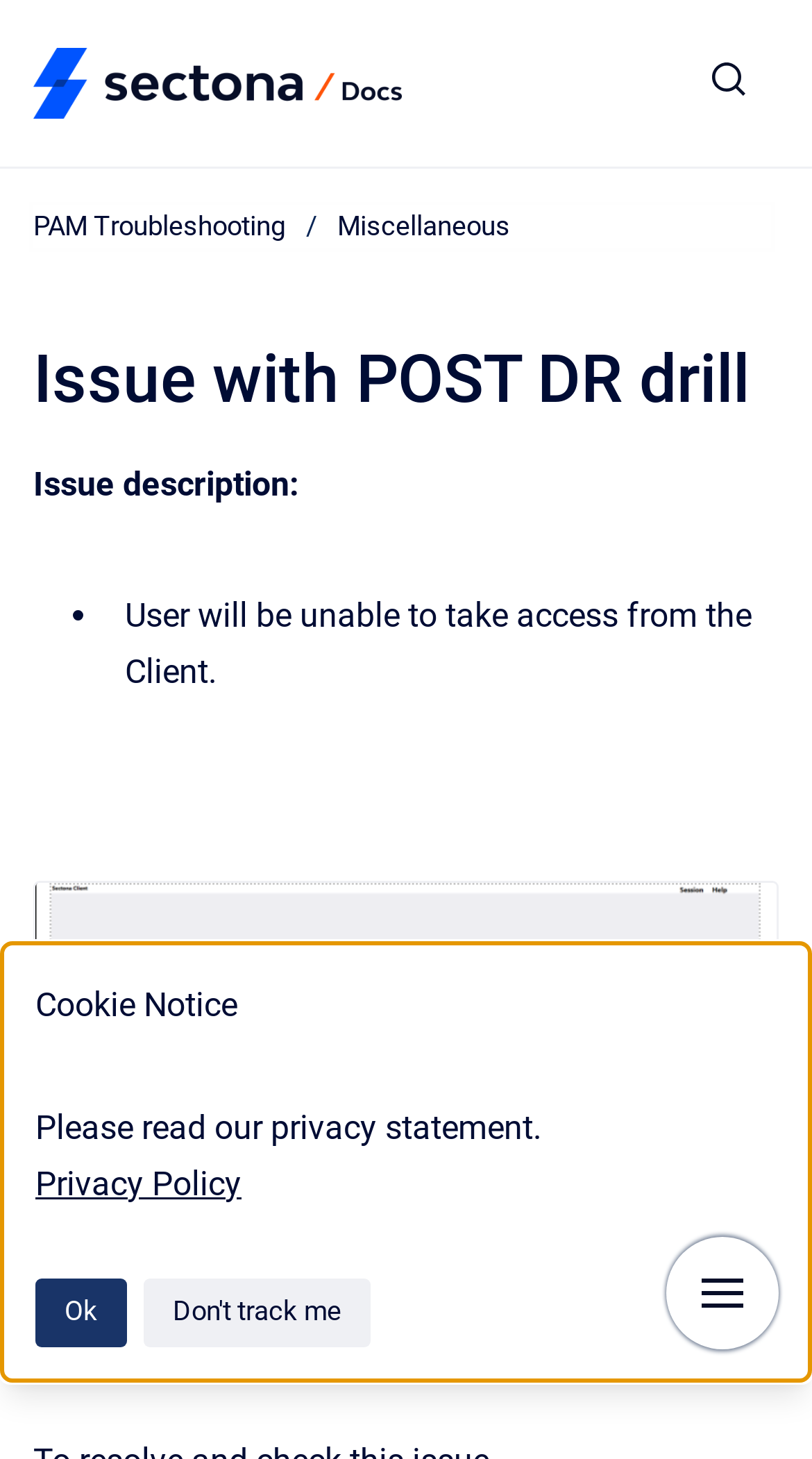Give a one-word or short phrase answer to this question: 
What is the purpose of the button 'Ok'?

To accept cookie notice